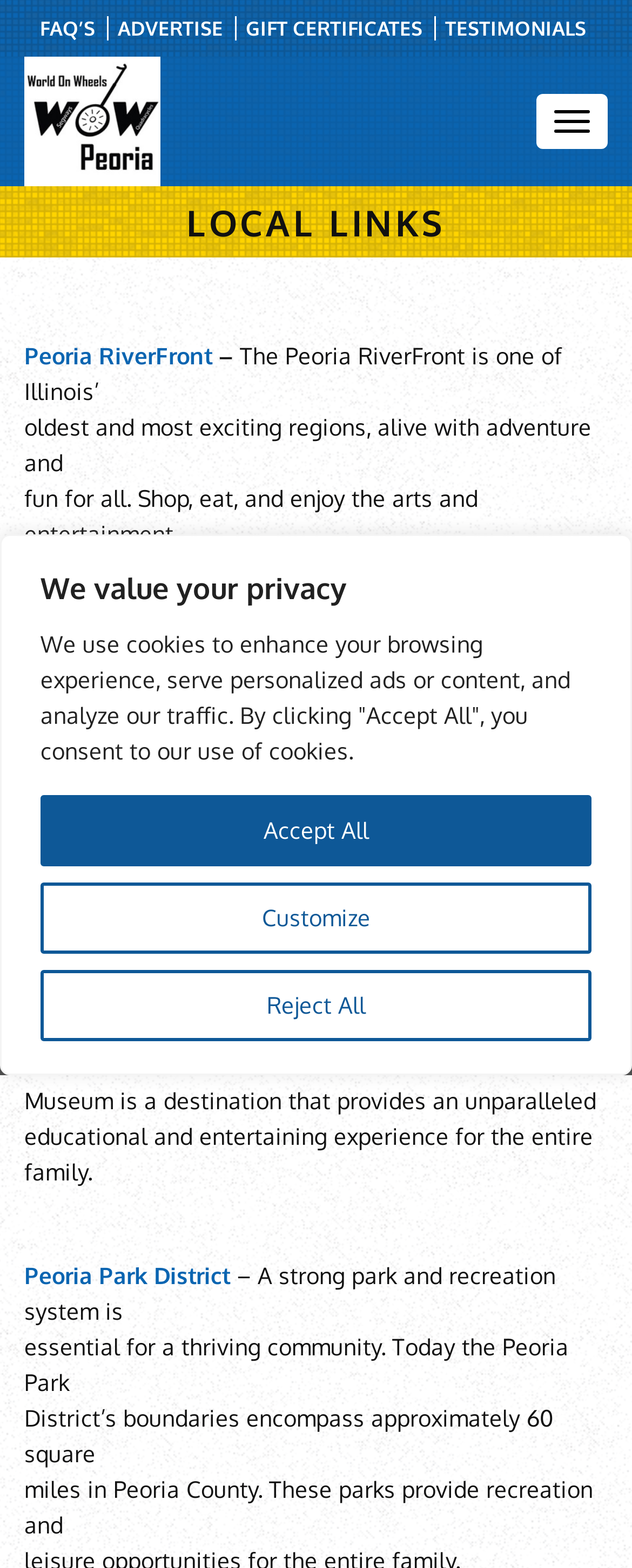Given the element description: "lee@worldonwheelspeoria.com", predict the bounding box coordinates of the UI element it refers to, using four float numbers between 0 and 1, i.e., [left, top, right, bottom].

[0.479, 0.654, 0.52, 0.686]